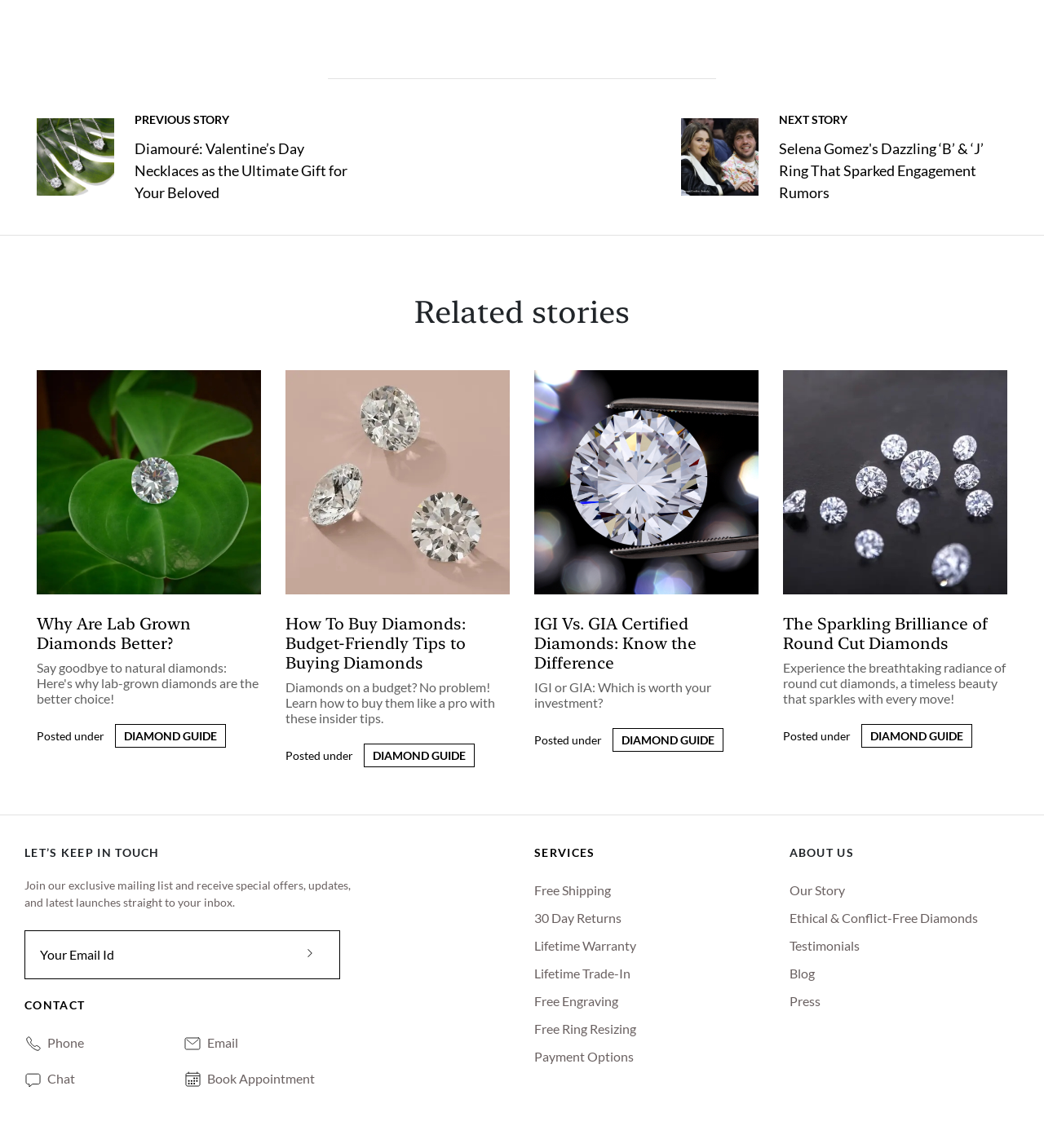Using the element description Ethical & Conflict-free diamonds, predict the bounding box coordinates for the UI element. Provide the coordinates in (top-left x, top-left y, bottom-right x, bottom-right y) format with values ranging from 0 to 1.

[0.756, 0.788, 0.977, 0.812]